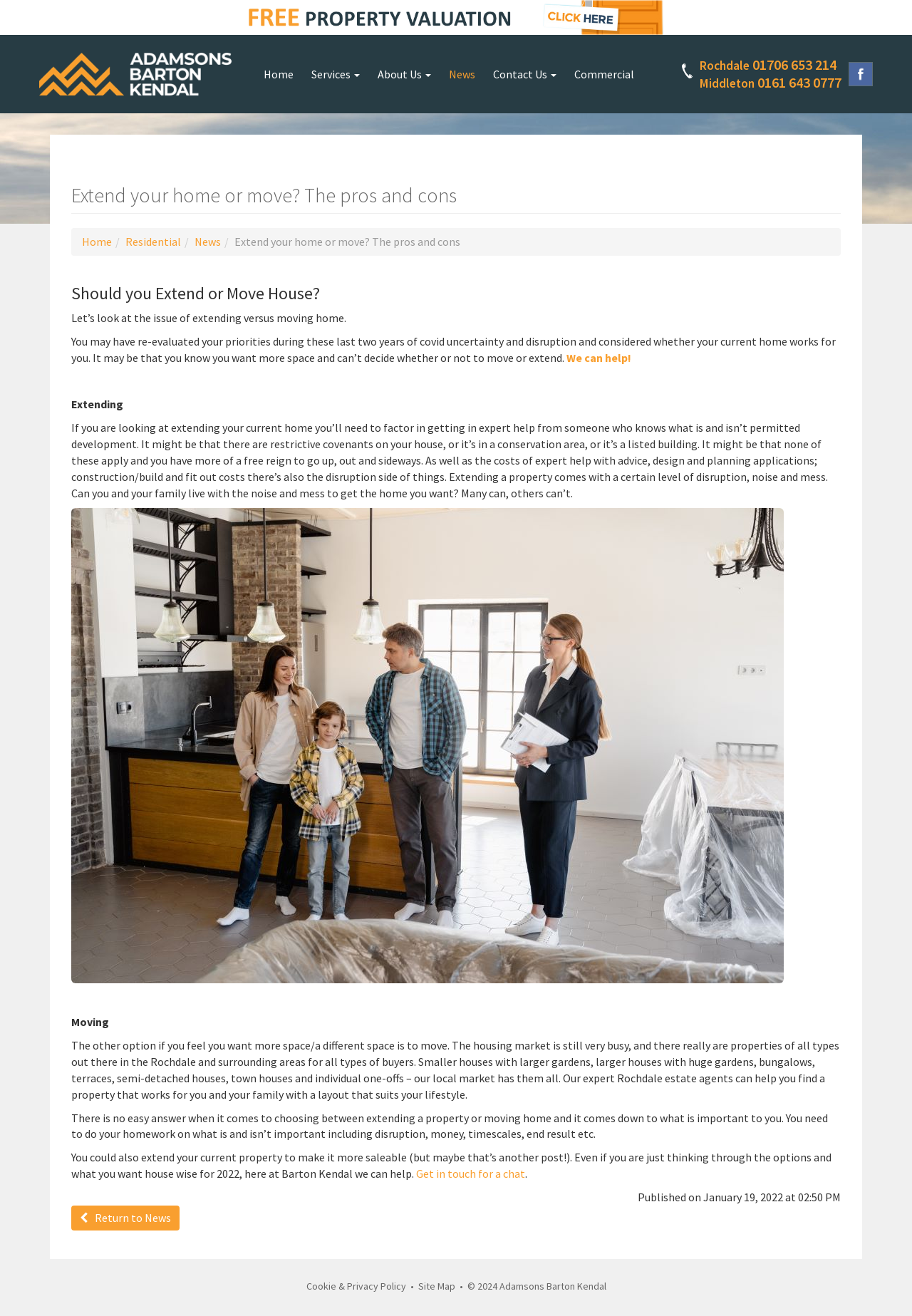Locate the bounding box coordinates of the element you need to click to accomplish the task described by this instruction: "Return to News".

[0.078, 0.916, 0.197, 0.935]